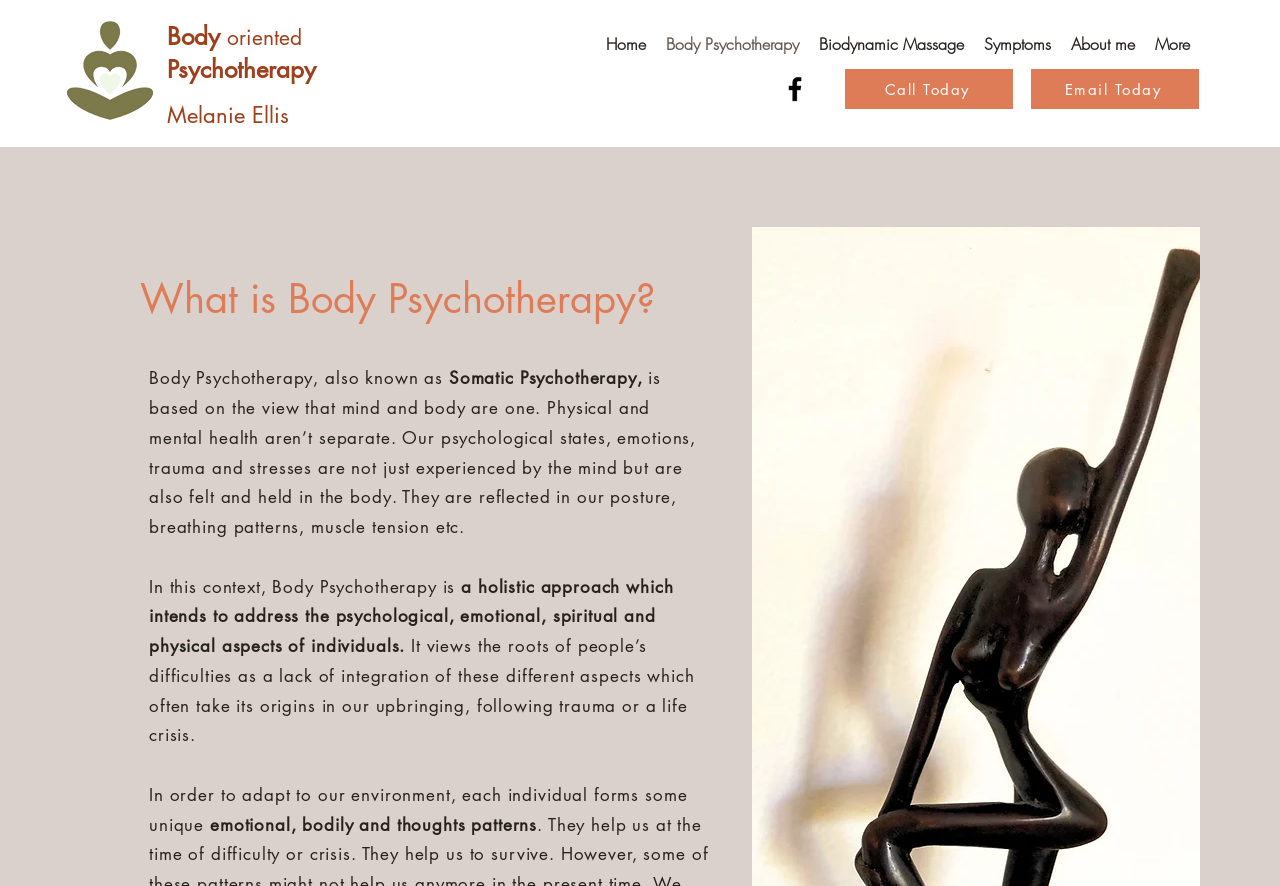Locate the bounding box coordinates of the element to click to perform the following action: 'Visit the 'Body Psychotherapy' page'. The coordinates should be given as four float values between 0 and 1, in the form of [left, top, right, bottom].

[0.512, 0.033, 0.632, 0.067]